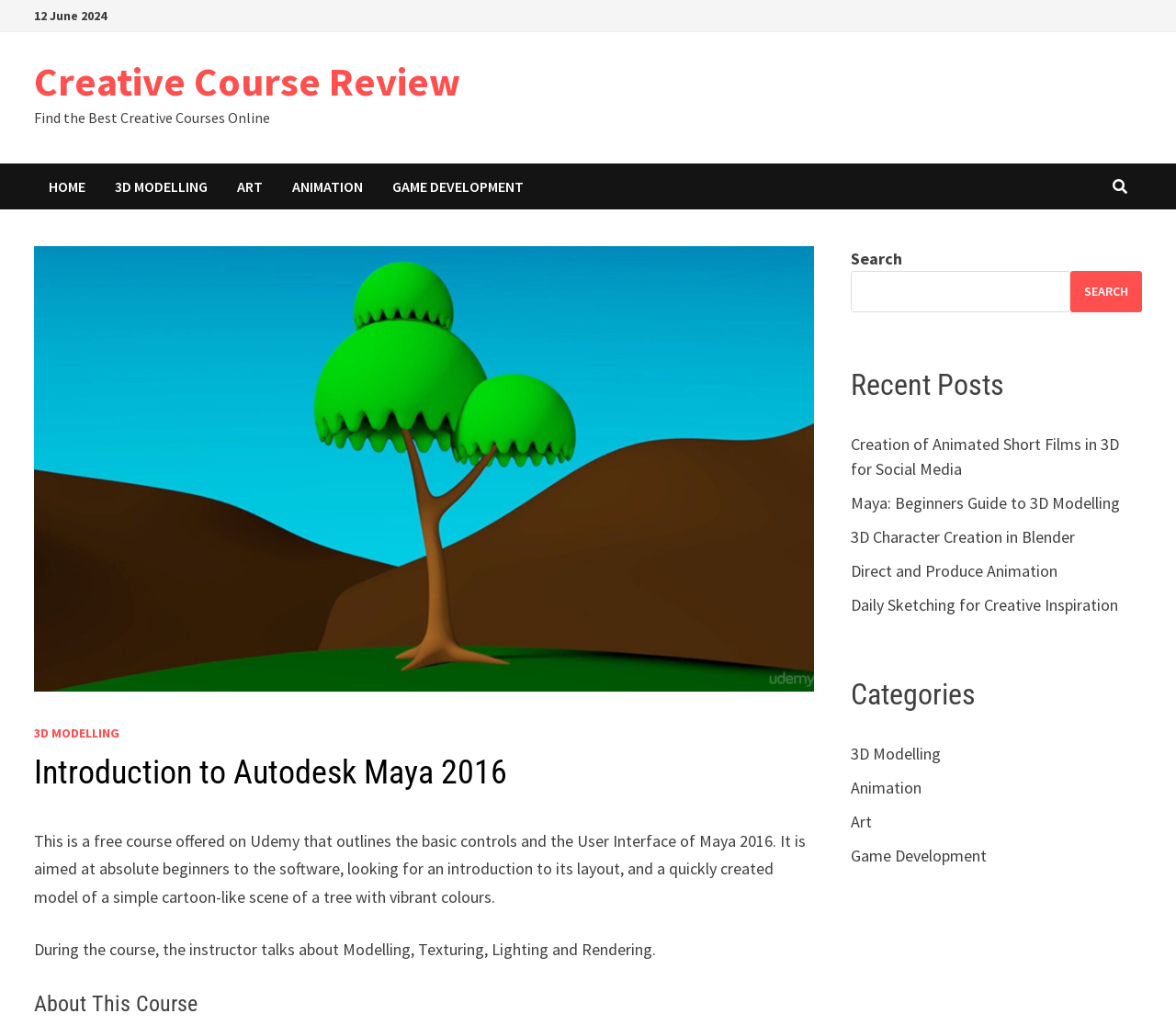Offer a meticulous description of the webpage's structure and content.

This webpage is a review of a course on Autodesk Maya 2016, a 3D modeling software. At the top, there is a date "12 June 2024" and a link to "Creative Course Review" followed by a tagline "Find the Best Creative Courses Online". Below this, there are navigation links to "HOME", "3D MODELLING", "ART", "ANIMATION", and "GAME DEVELOPMENT".

On the left side, there is a large image related to the course, and below it, a link to "3D MODELLING" and a heading "Introduction to Autodesk Maya 2016". The main content of the page is a description of the course, which is a free course on Udemy that covers the basics of Maya 2016, including modeling, texturing, lighting, and rendering. The course is aimed at beginners and teaches how to create a simple 3D model of a tree.

Further down, there is a heading "About This Course" and below it, there are several sections. On the right side, there is a search bar with a button, and below it, a section titled "Recent Posts" with links to several related articles, including "Creation of Animated Short Films in 3D for Social Media" and "Maya: Beginners Guide to 3D Modelling". There is also a section titled "Categories" with links to "3D Modelling", "Animation", "Art", and "Game Development".